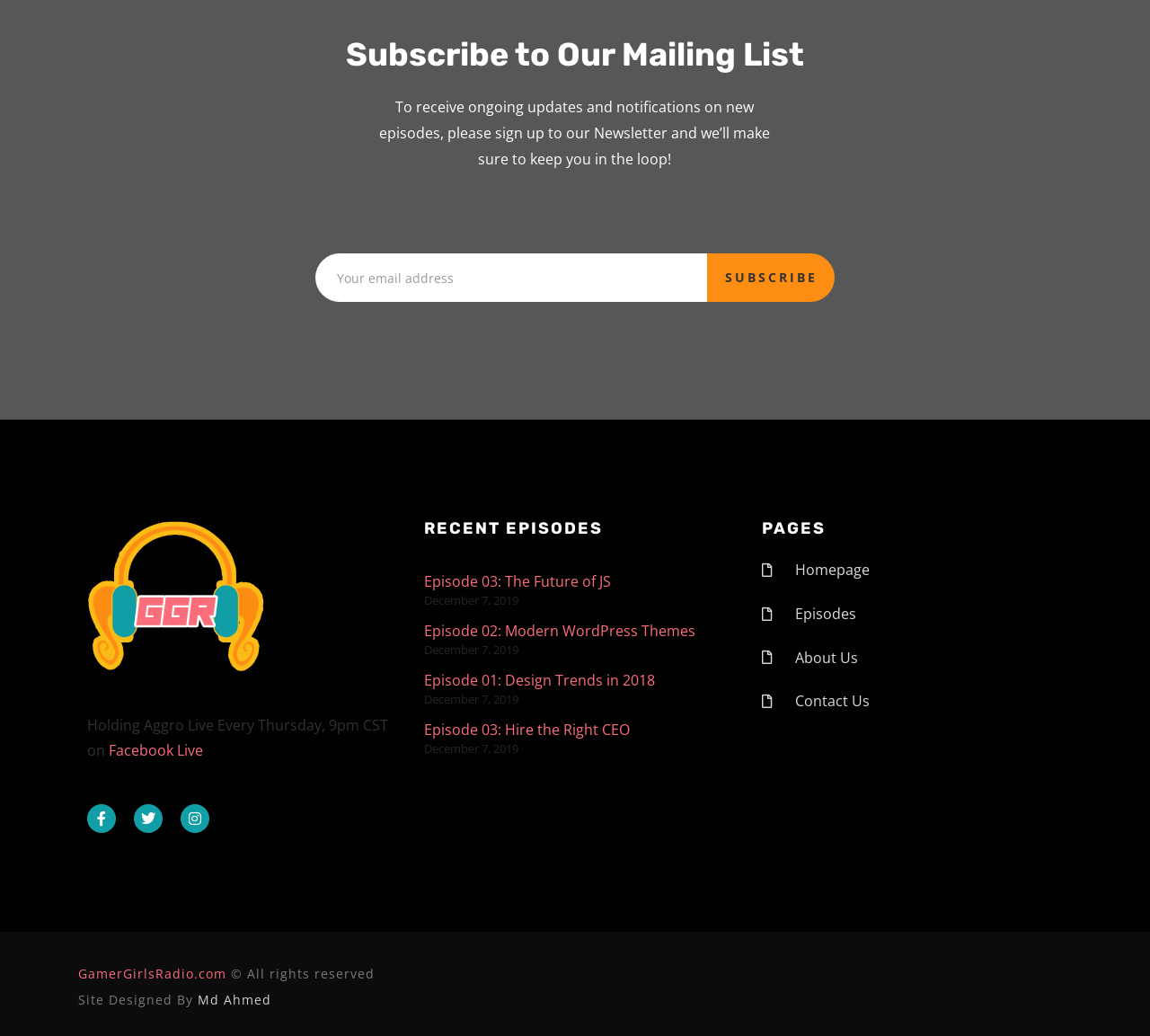What social media platforms are linked?
Offer a detailed and exhaustive answer to the question.

The social media platforms linked can be found in the icons and links located below the 'Holding Aggro Live Every Thursday, 9pm CST on' text, which are Facebook-f, Twitter, and Instagram.